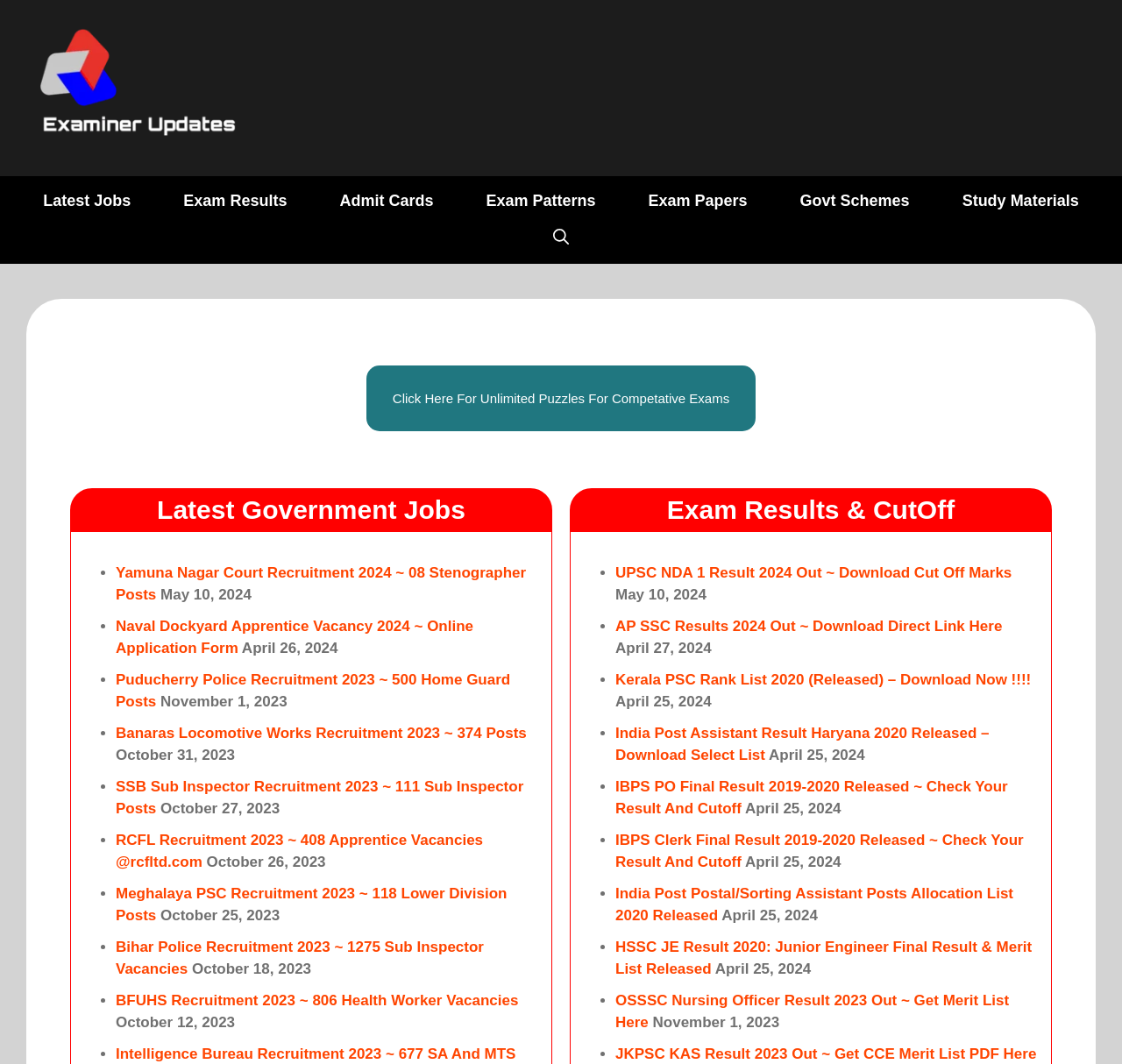What type of content is listed under 'Latest Government Jobs'?
Answer the question with detailed information derived from the image.

Under the 'Latest Government Jobs' section, there are several links to job postings, including 'Yamuna Nagar Court Recruitment 2024', 'Naval Dockyard Apprentice Vacancy 2024', and 'Puducherry Police Recruitment 2023'. These links suggest that the content listed under 'Latest Government Jobs' is related to job postings and recruitment opportunities.